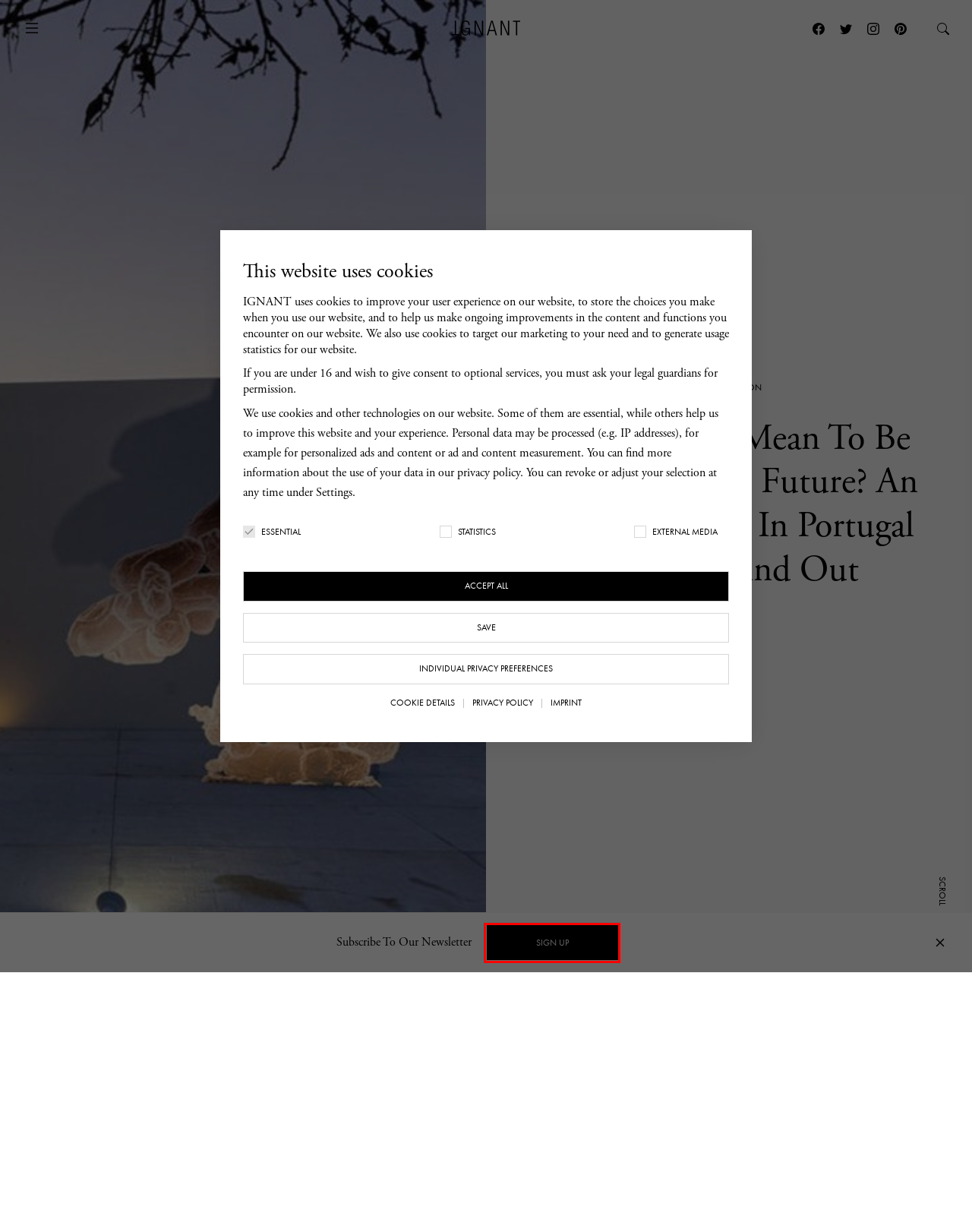You are looking at a webpage screenshot with a red bounding box around an element. Pick the description that best matches the new webpage after interacting with the element in the red bounding box. The possible descriptions are:
A. Travel Archives - IGNANT
B. Design Archives - IGNANT
C. Photography Archives - IGNANT
D. Newsletter - IGNANT
E. Privacy Policy - IGNANT
F. Art Archives - IGNANT
G. Architecture Archives - IGNANT
H. Exhibition Archives - IGNANT

D